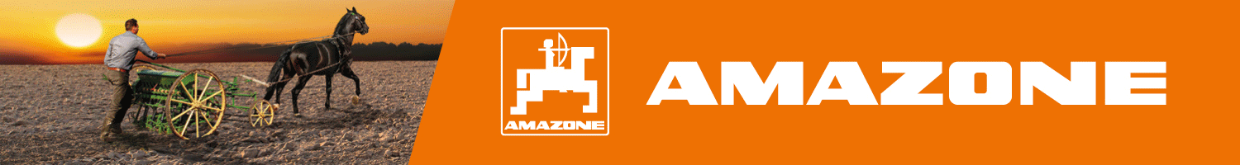Generate a detailed caption that encompasses all aspects of the image.

This promotional banner for Amazone showcases the integration of traditional and modern farming practices. The image features a farmer skillfully harnessing a horse to pull a vintage-style plow across a vast field at sunset, symbolizing the blend of heritage and innovation in agriculture. The vibrant orange background contrasts with the serene golden hues of the sunset, drawing attention to the Amazone logo prominently displayed. This advertisement highlights Amazone's commitment to effective and environmentally friendly farming solutions, celebrating both history and progress in the agricultural sector.